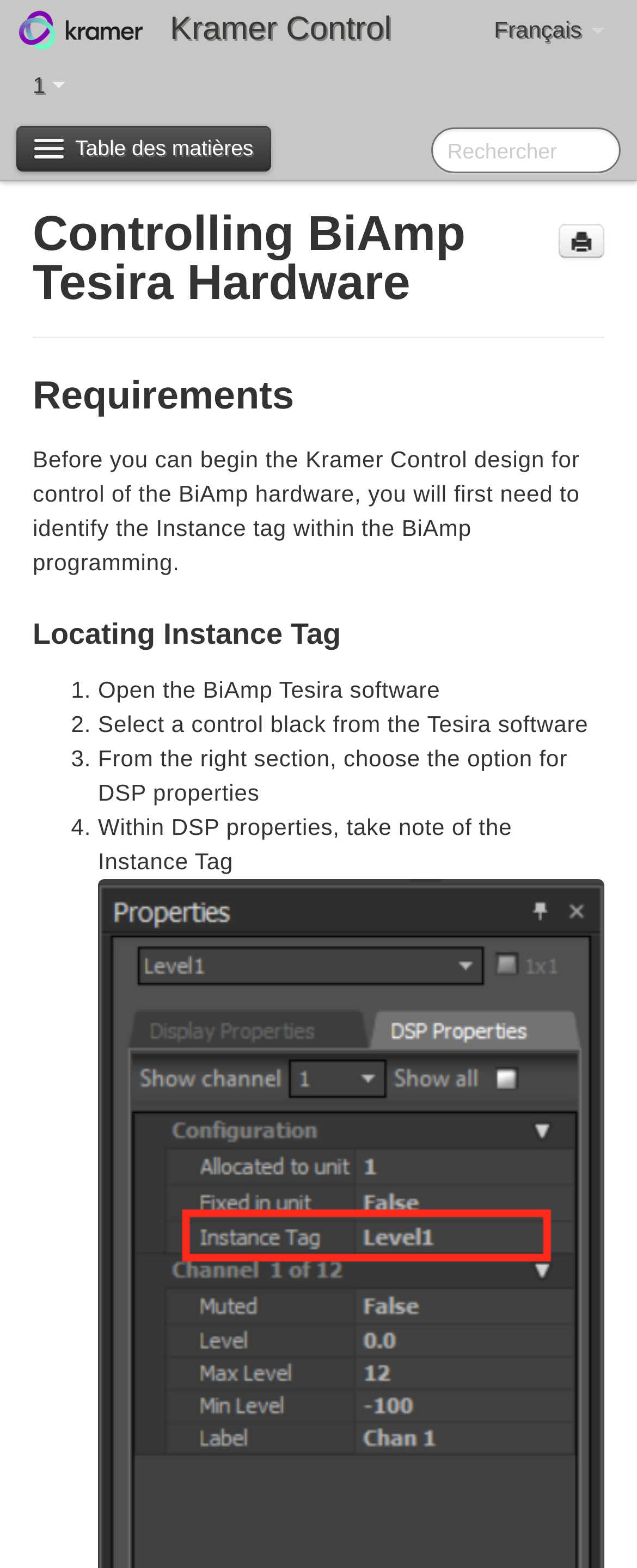Using the description "CONTACT", predict the bounding box of the relevant HTML element.

None